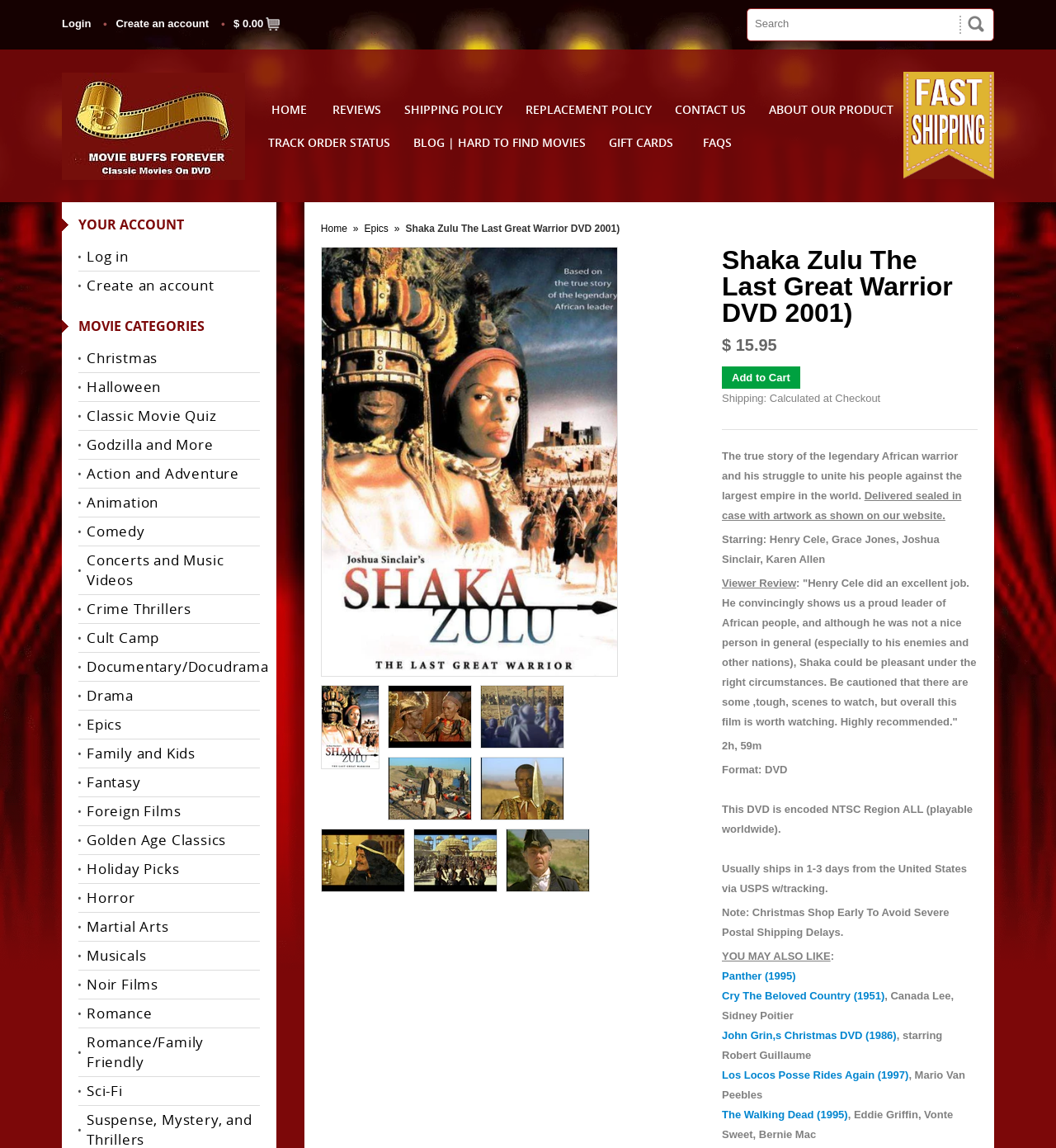Determine the bounding box coordinates of the section I need to click to execute the following instruction: "Browse Christmas movies". Provide the coordinates as four float numbers between 0 and 1, i.e., [left, top, right, bottom].

[0.074, 0.3, 0.246, 0.325]